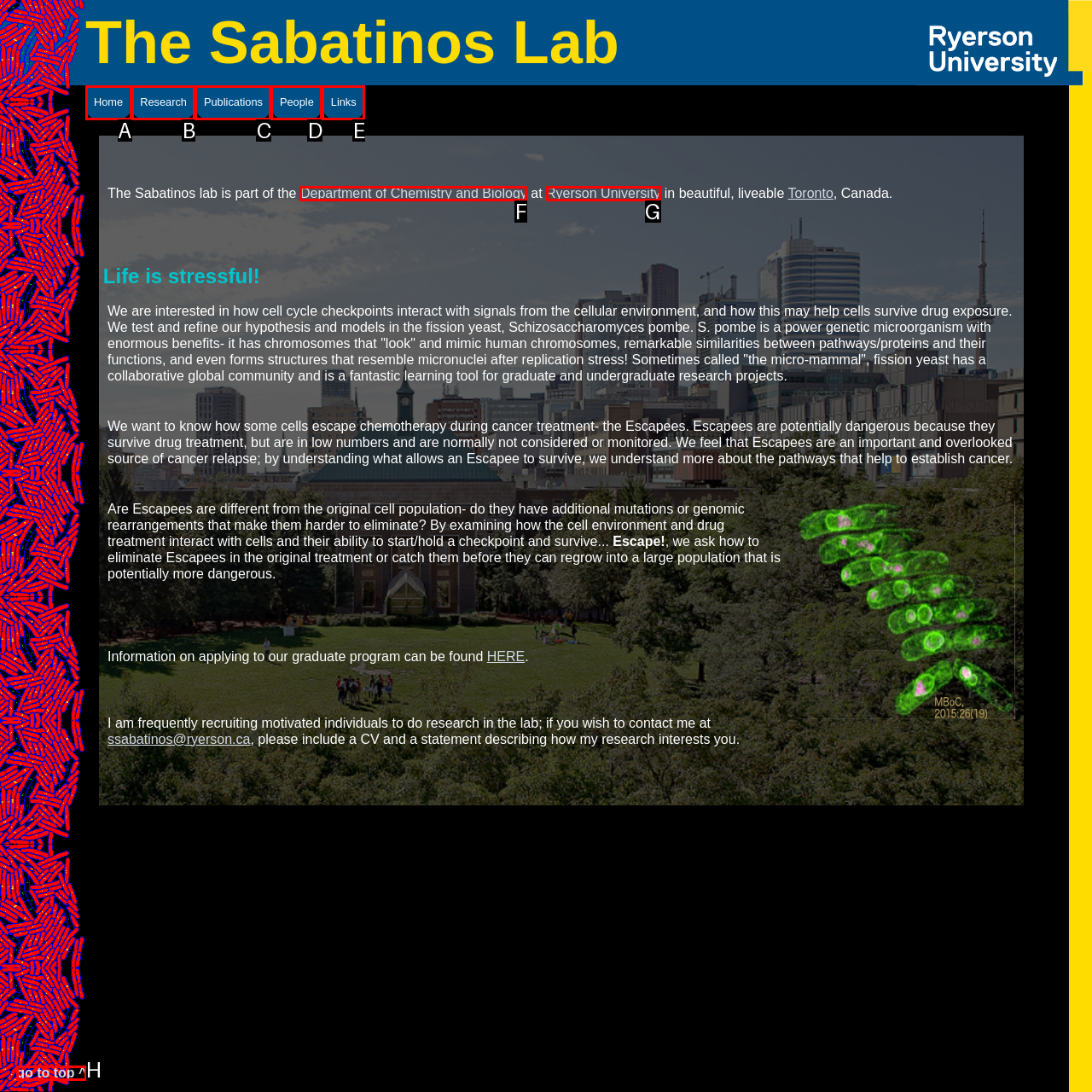Identify which HTML element matches the description: Department of Chemistry and Biology
Provide your answer in the form of the letter of the correct option from the listed choices.

F